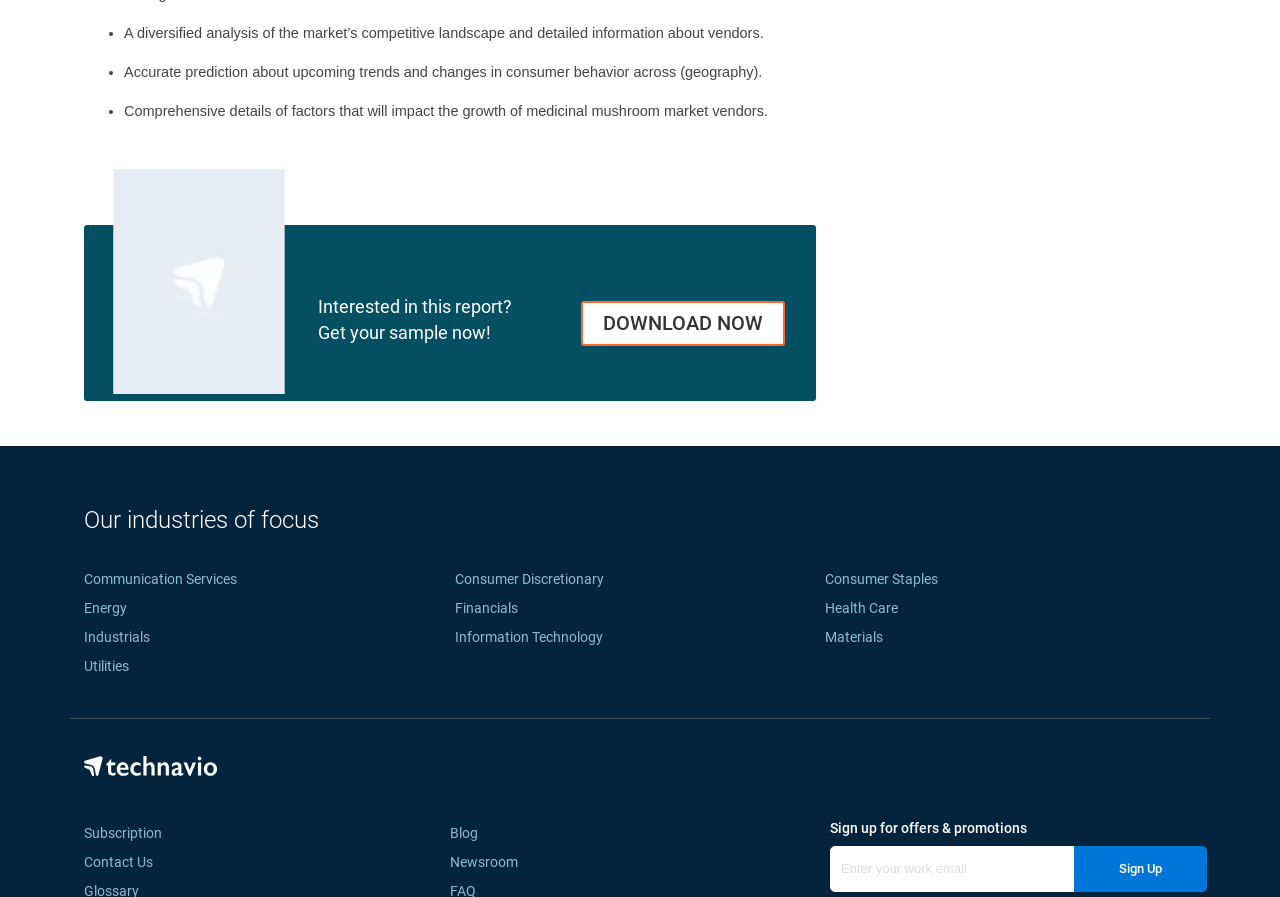What is the purpose of the textbox?
Kindly give a detailed and elaborate answer to the question.

The textbox is labeled 'Enter your work email' and is required, indicating that its purpose is to collect the user's work email address, likely for signing up for offers and promotions.